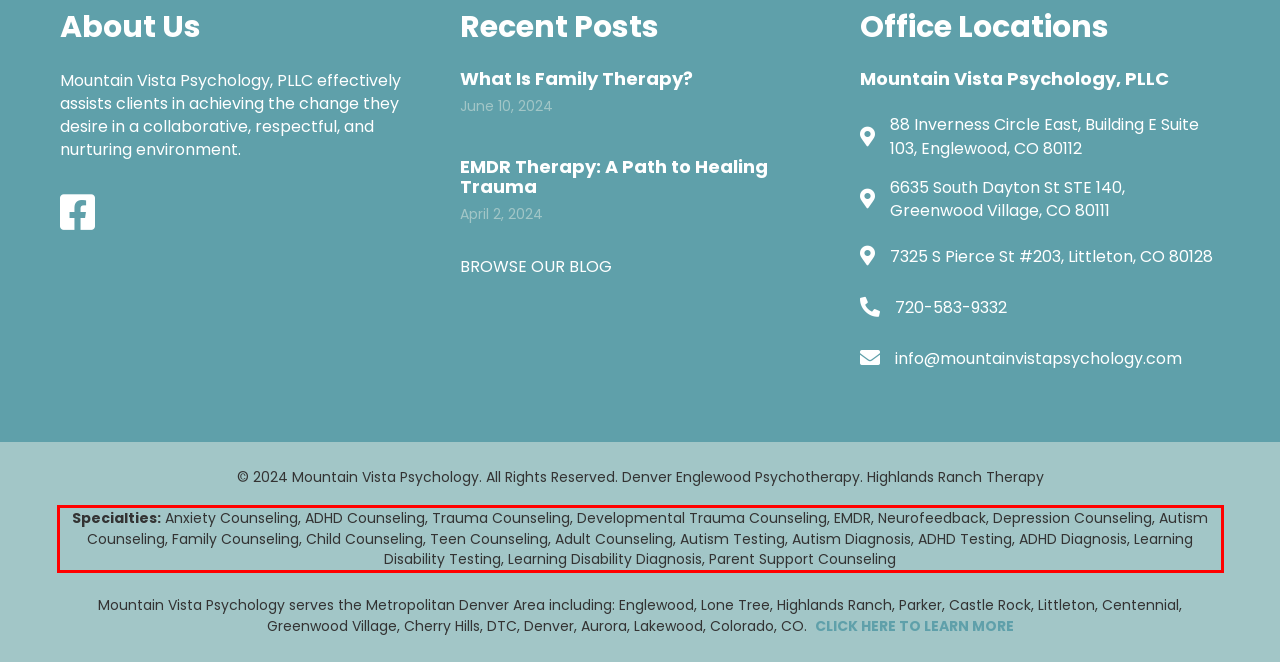Analyze the screenshot of the webpage that features a red bounding box and recognize the text content enclosed within this red bounding box.

Specialties: Anxiety Counseling, ADHD Counseling, Trauma Counseling, Developmental Trauma Counseling, EMDR, Neurofeedback, Depression Counseling, Autism Counseling, Family Counseling, Child Counseling, Teen Counseling, Adult Counseling, Autism Testing, Autism Diagnosis, ADHD Testing, ADHD Diagnosis, Learning Disability Testing, Learning Disability Diagnosis, Parent Support Counseling